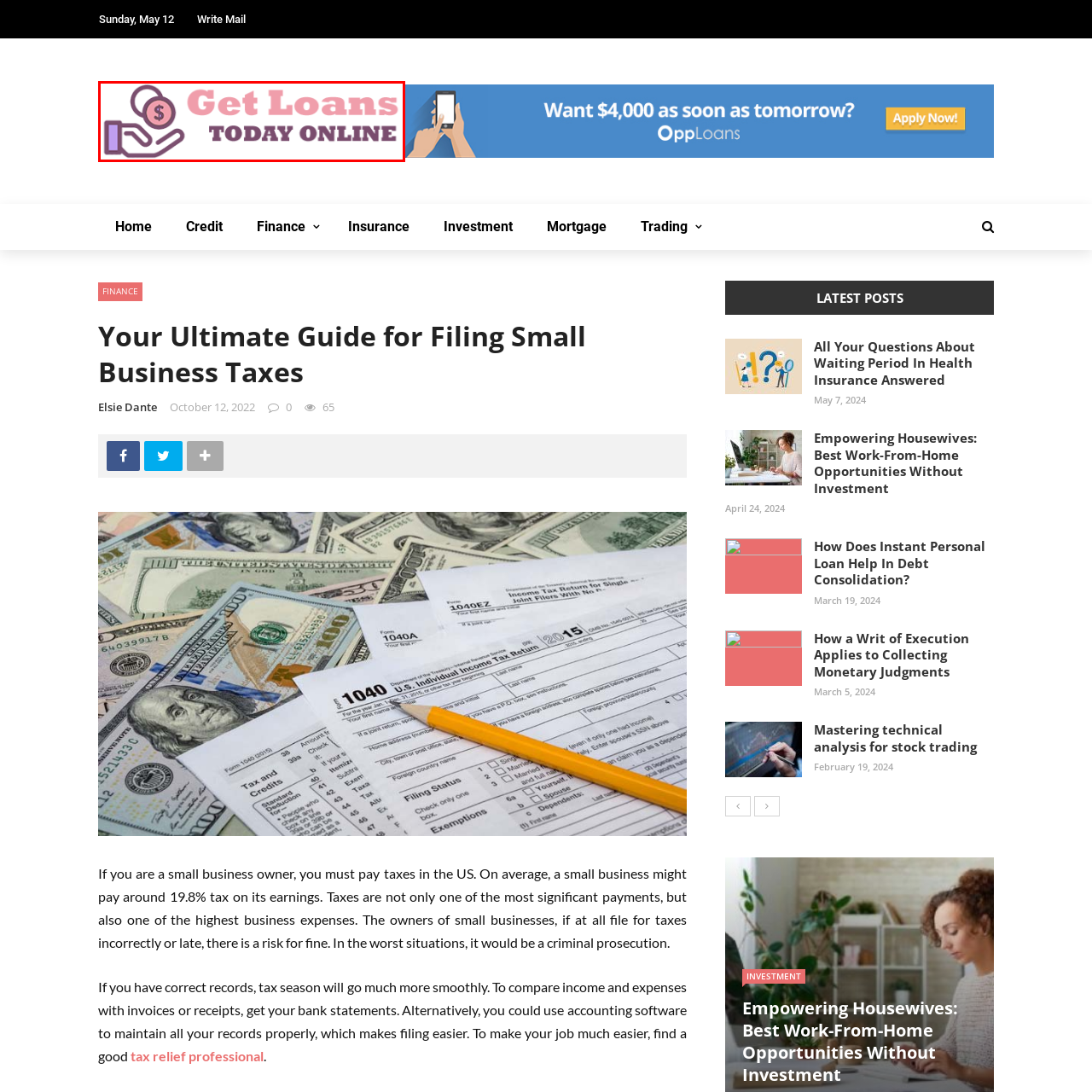What is the purpose of the image?
Please examine the image highlighted within the red bounding box and respond to the question using a single word or phrase based on the image.

To appeal to borrowers